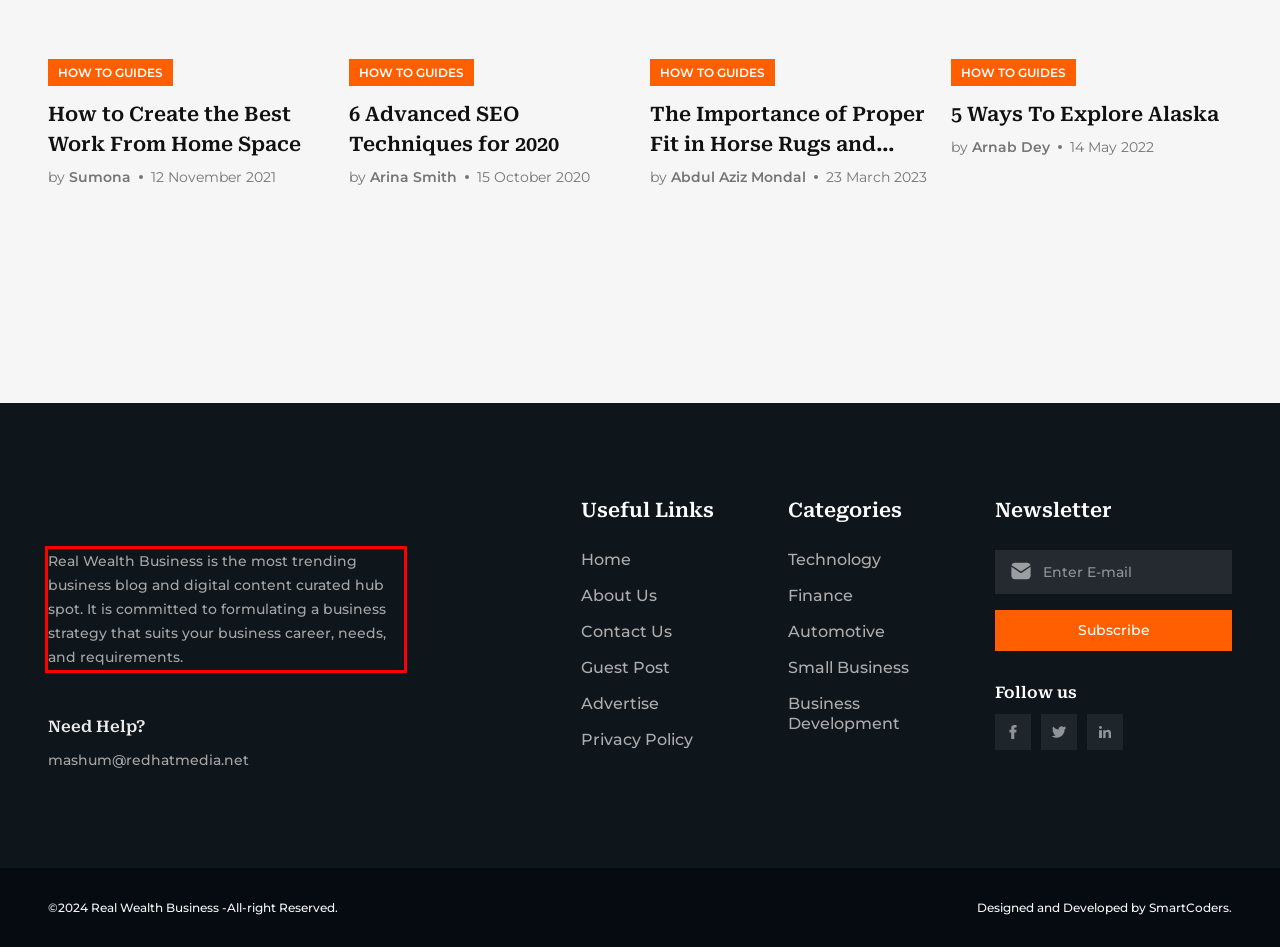Using the provided screenshot, read and generate the text content within the red-bordered area.

Real Wealth Business is the most trending business blog and digital content curated hub spot. It is committed to formulating a business strategy that suits your business career, needs, and requirements.